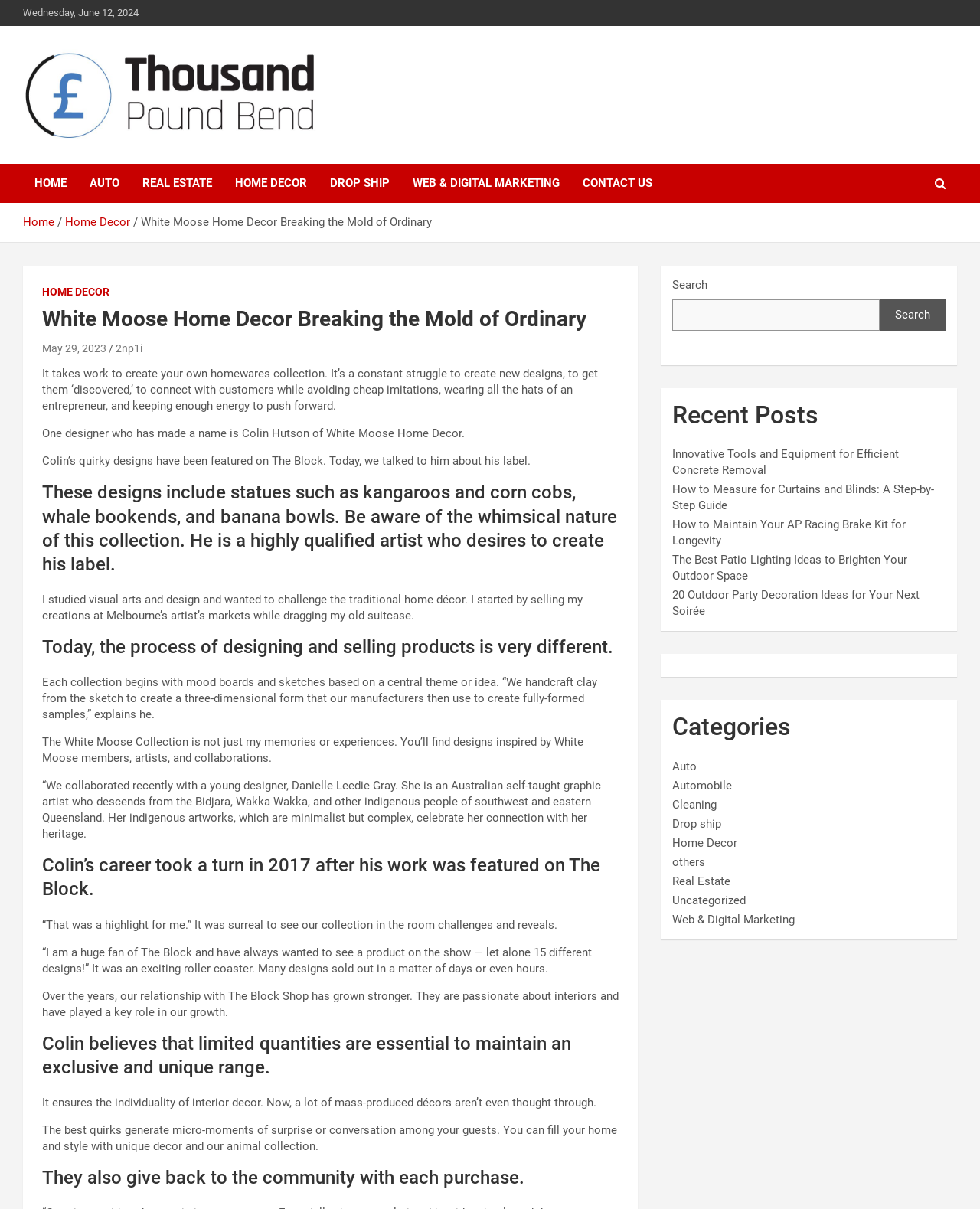Determine the bounding box coordinates for the area you should click to complete the following instruction: "Check out the latest post".

[0.686, 0.37, 0.917, 0.395]